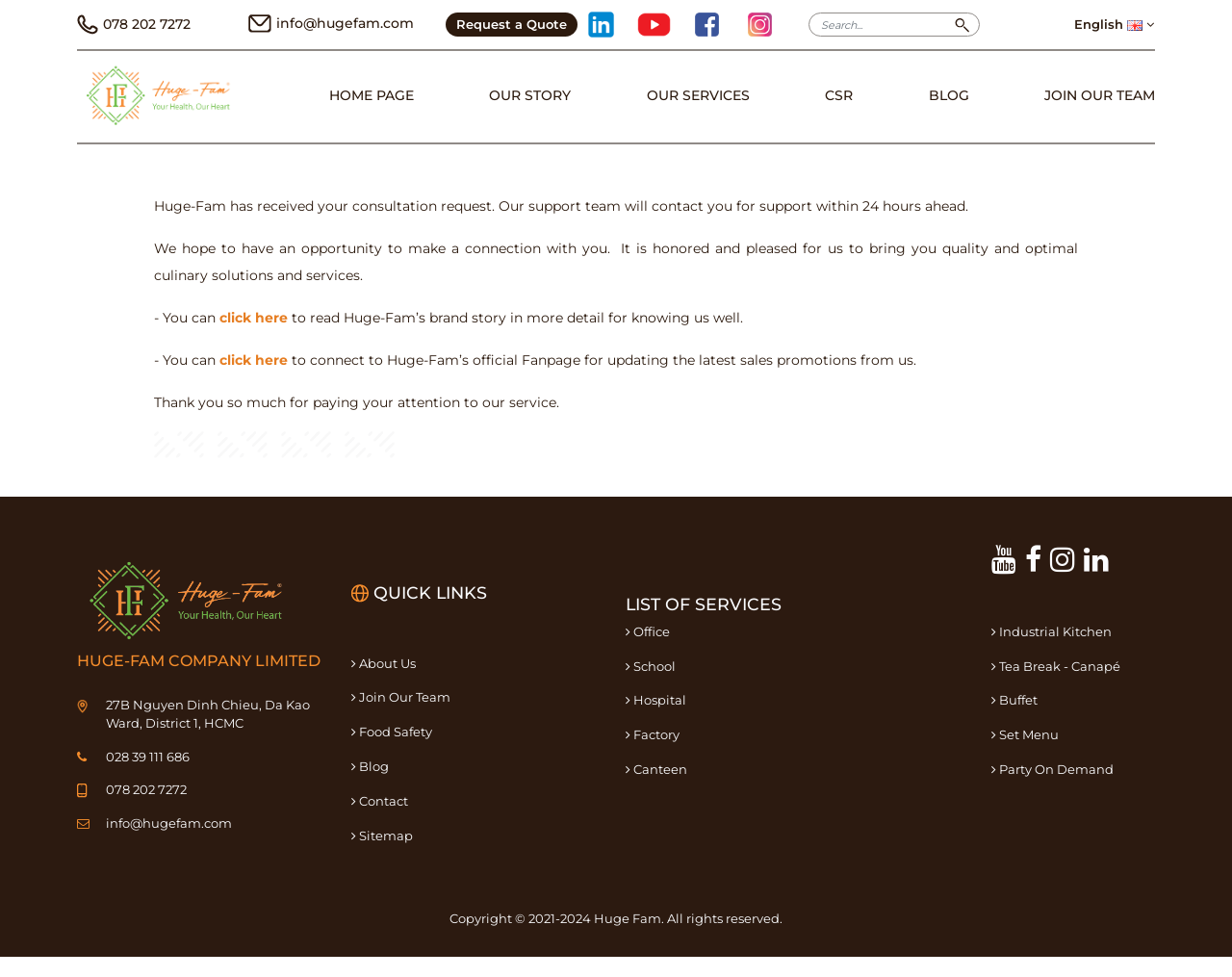Please provide the bounding box coordinate of the region that matches the element description: 028 39 111 686. Coordinates should be in the format (top-left x, top-left y, bottom-right x, bottom-right y) and all values should be between 0 and 1.

[0.062, 0.765, 0.27, 0.783]